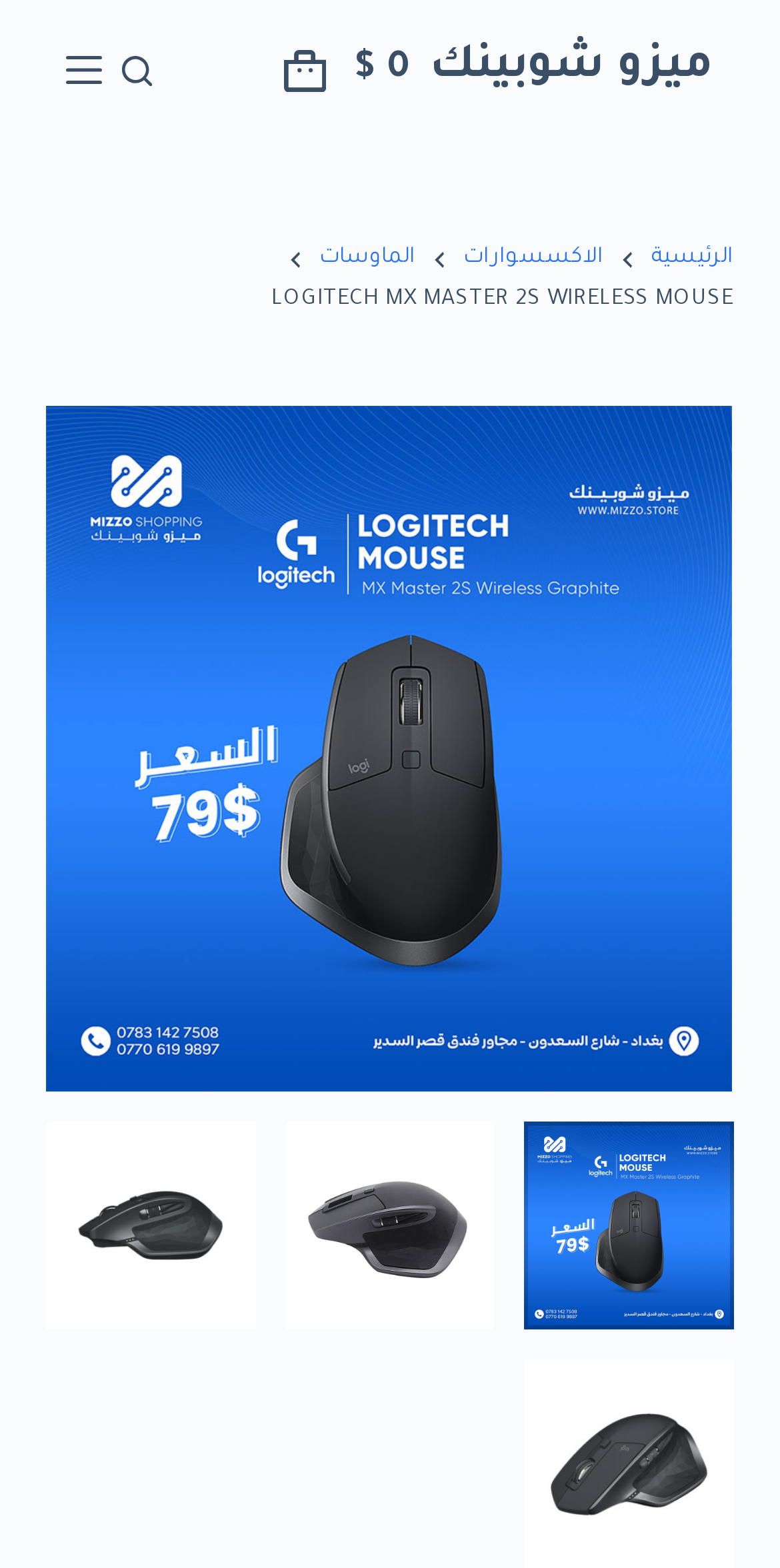Summarize the webpage comprehensively, mentioning all visible components.

The webpage is about the LOGITECH MX Master 2S Wireless Mouse product. At the top left, there is a link to skip to the content. Next to it, on the top right, is a link to "ميزو شوبينك" (which translates to "Mizo Shopink"). Below these links, there are three buttons: "بحث" (search) on the left, "القائمة" (menu) in the middle, and "Shopping cart 0 $" on the right.

Below these buttons, there is a header section with four links: "الرئيسية" (home), "الاكسسوارات" (accessories), "الماوسات" (mice), and a link to the product title "LOGITECH MX MASTER 2S WIRELESS MOUSE". 

The main content of the page is an image of the product, which takes up most of the page. Below the image, there are three smaller images, labeled as "الشريحة 1" (slide 1), "الشريحة 2" (slide 2), and "الشريحة 3" (slide 3), arranged horizontally from left to right.